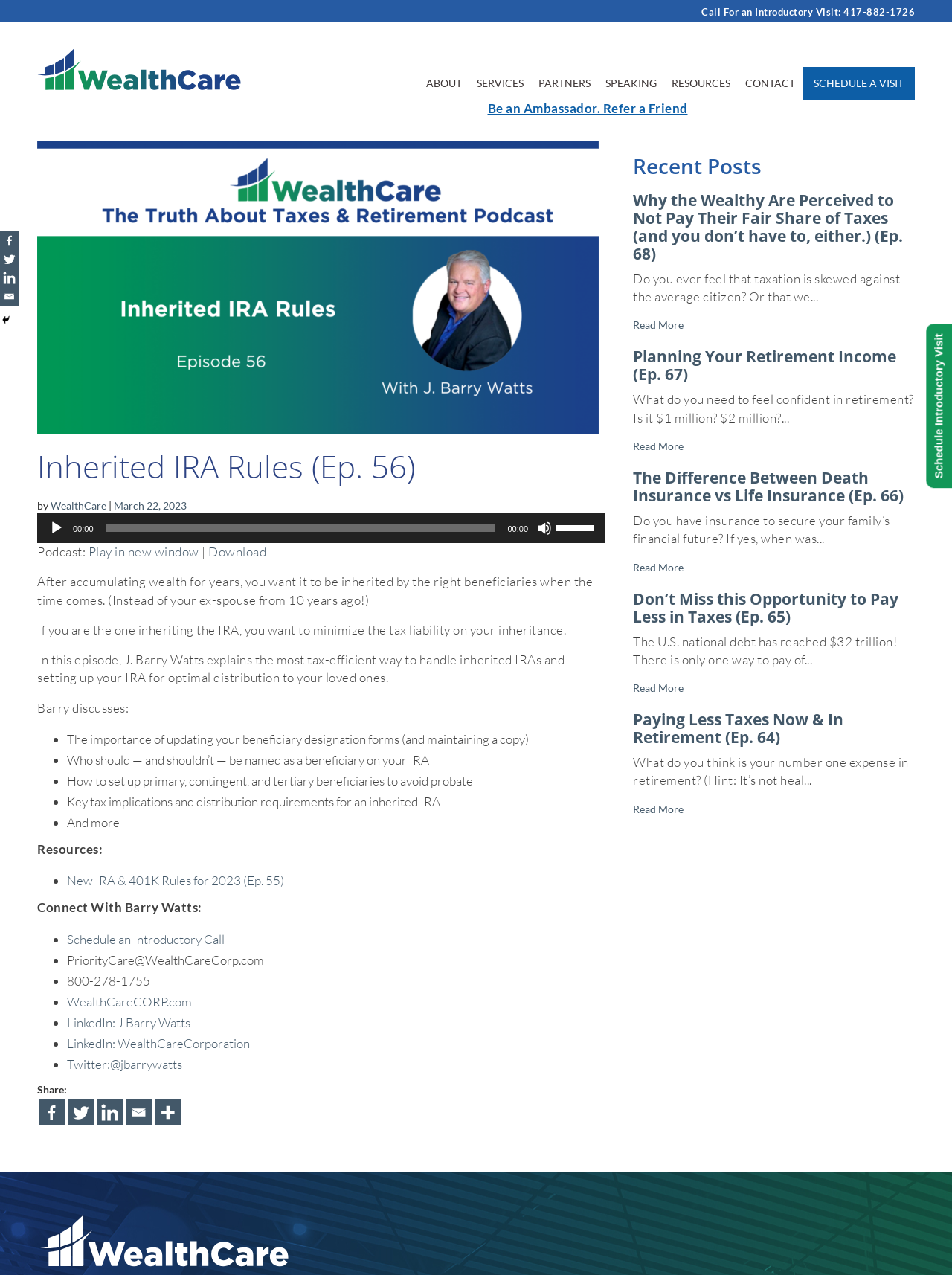Please identify the bounding box coordinates of the clickable region that I should interact with to perform the following instruction: "Click the 'SCHEDULE A VISIT' link". The coordinates should be expressed as four float numbers between 0 and 1, i.e., [left, top, right, bottom].

[0.843, 0.052, 0.961, 0.078]